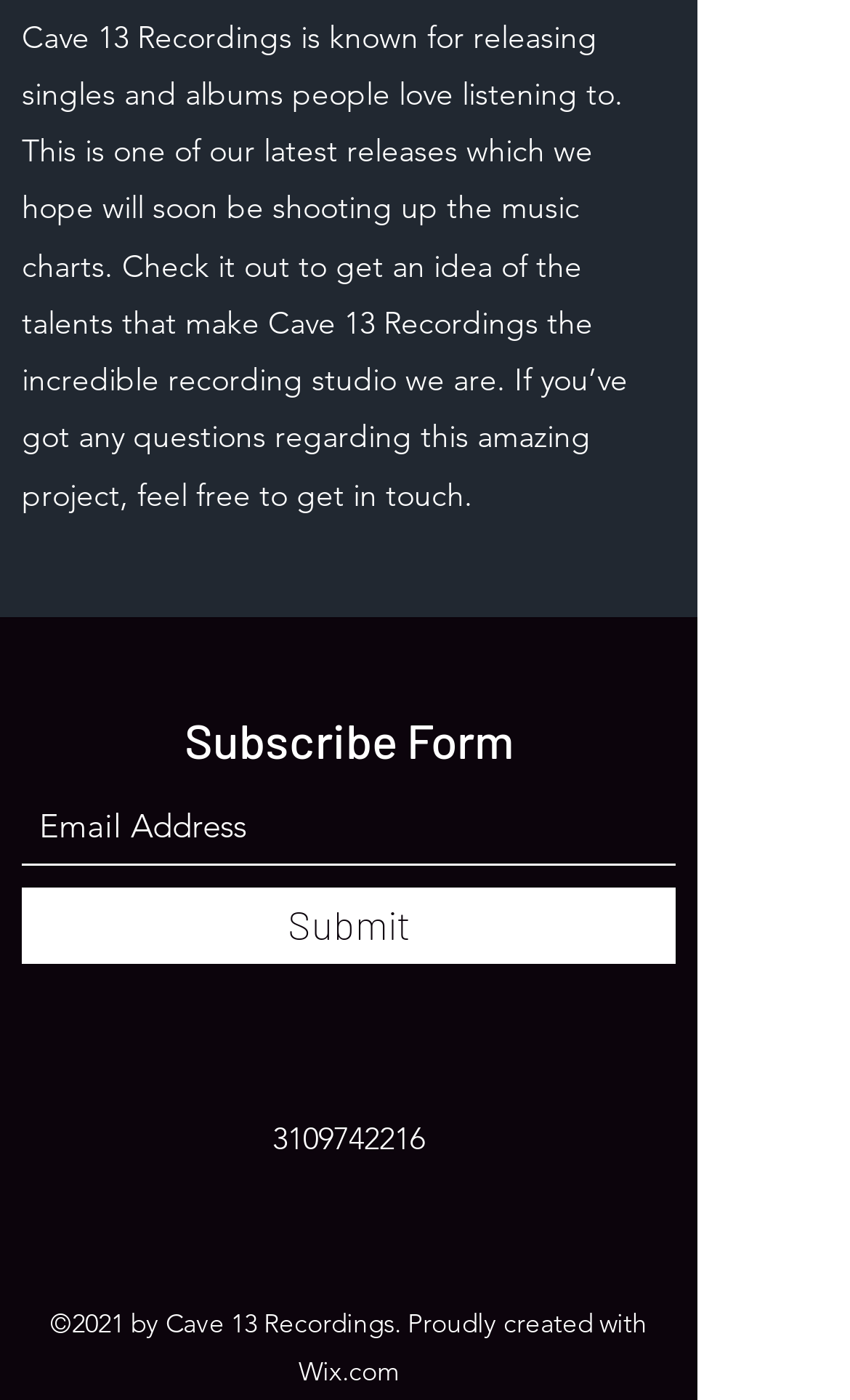Identify the bounding box coordinates for the UI element described as: "aria-label="Email Address" name="email" placeholder="Email Address"".

[0.026, 0.564, 0.795, 0.618]